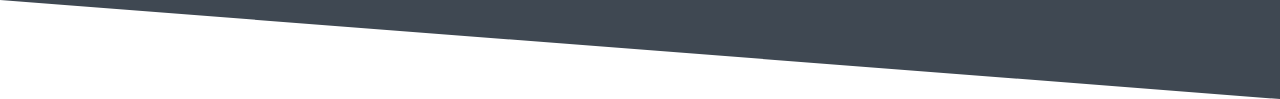What is the aesthetic of The Estate's venue?
Please use the image to provide an in-depth answer to the question.

The caption describes the design of the image as reflecting the venue's aesthetic, which is characterized by sophistication and charm, indicating that The Estate's venue is designed to provide an elegant and refined atmosphere for events.